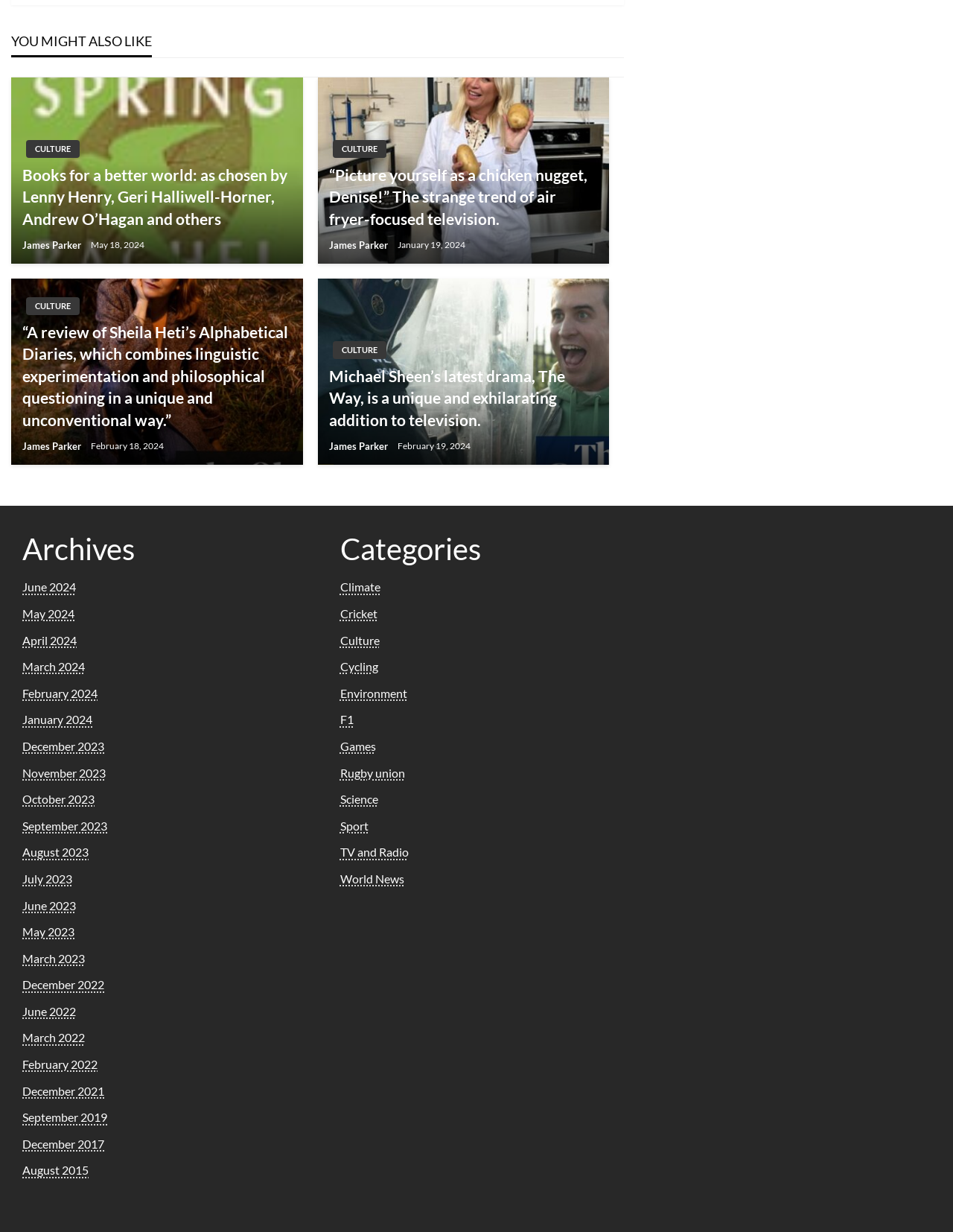Using the description "Sport", locate and provide the bounding box of the UI element.

[0.357, 0.664, 0.386, 0.676]